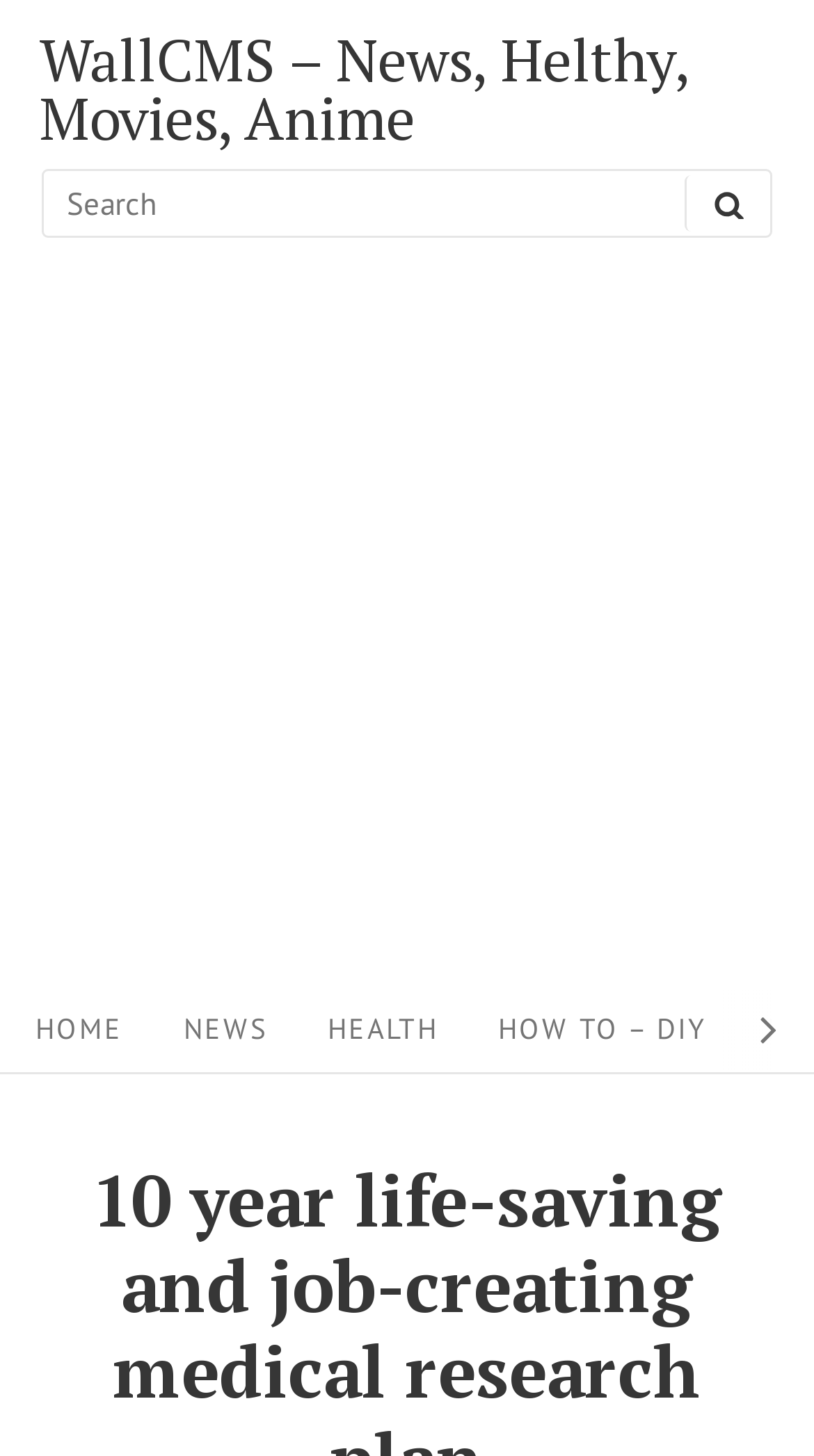Explain the features and main sections of the webpage comprehensively.

The webpage appears to be a news website with a focus on health and medical research. At the top left corner, there is a link to the website's homepage, labeled "WallCMS – News, Helthy, Movies, Anime". Next to it, there is a search bar with a label "Search for:" and a "SEARCH" button to the right. 

Below the search bar, there is a large advertisement iframe that spans the entire width of the page. 

The main navigation menu is located at the bottom of the page, with five links: "HOME", "NEWS", "HEALTH", "HOW TO – DIY", and two hidden buttons. These links are evenly spaced and take up the full width of the page.

There is no prominent headline or main content visible on the page, suggesting that the webpage may be a landing page or a portal to other sections of the website. The title "10 year life-saving and job-creating medical research plan" may be related to a specific news article or section of the website, but it is not immediately visible on this page.